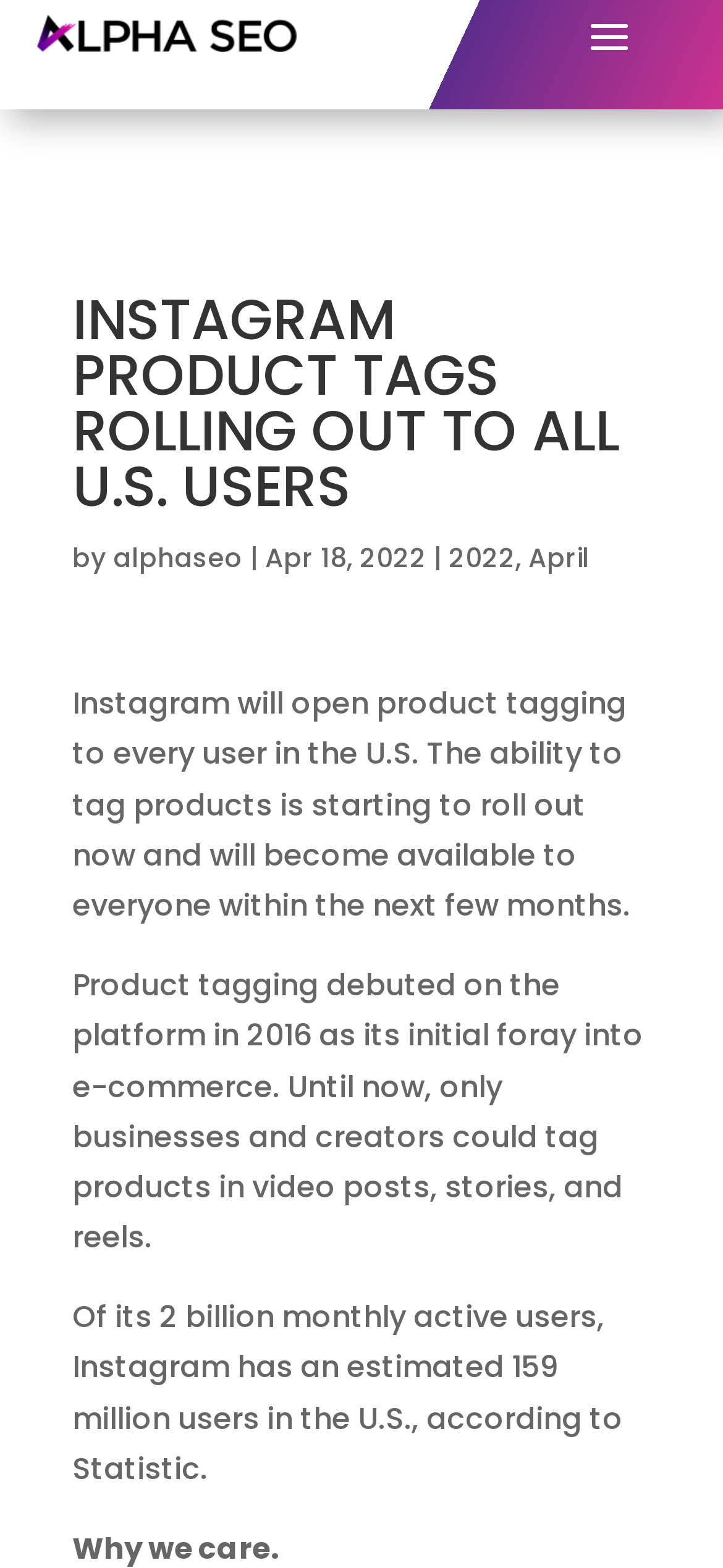Examine the screenshot and answer the question in as much detail as possible: What is the estimated number of Instagram users in the U.S.?

I found this answer by reading the text that says 'Of its 2 billion monthly active users, Instagram has an estimated 159 million users in the U.S., according to Statistic.' and identifying the estimated number of users in the U.S. as 159 million.